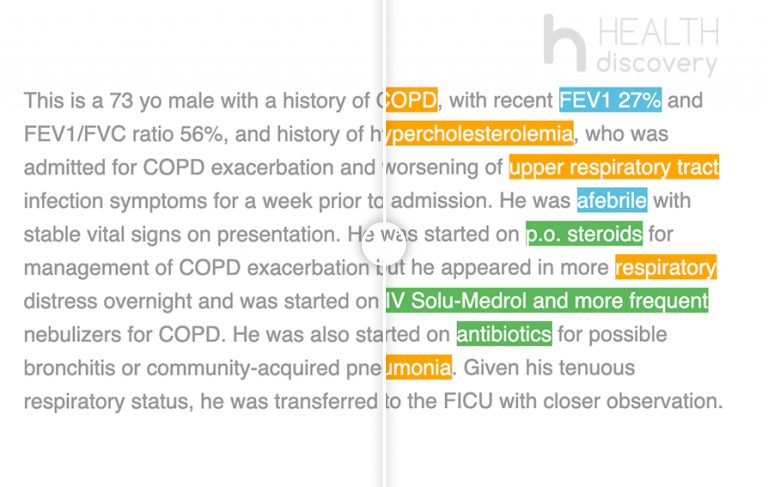What is the patient's FEV1 measurement?
Please give a detailed and thorough answer to the question, covering all relevant points.

The FEV1 measurement is a key indicator of the patient's lung function, and in this case, it is 27%, which suggests severe respiratory impairment and is likely a contributing factor to the patient's admission to the ICU.